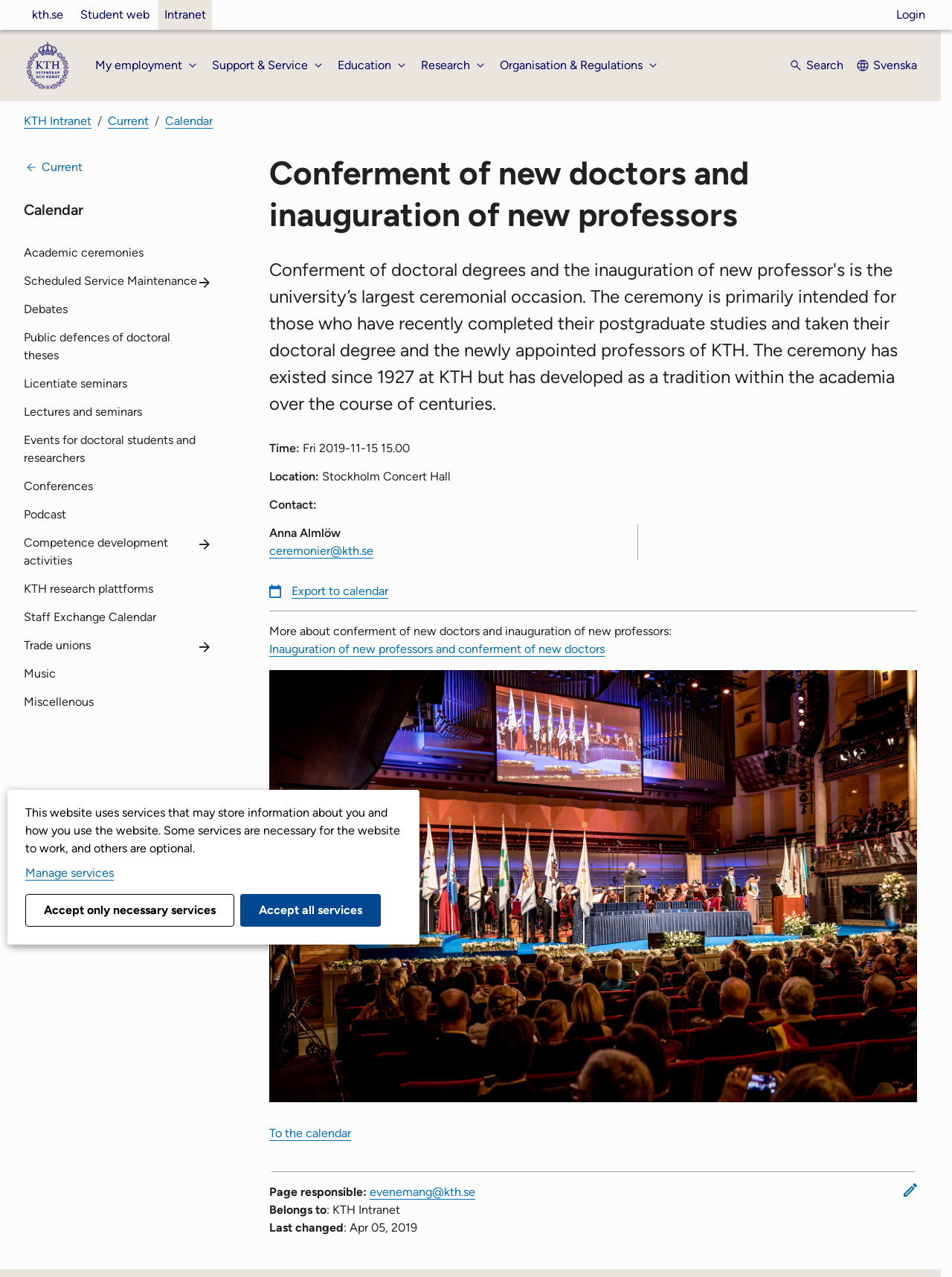Determine the bounding box coordinates of the clickable element to achieve the following action: 'Contact Anna Almlöw'. Provide the coordinates as four float values between 0 and 1, formatted as [left, top, right, bottom].

[0.283, 0.412, 0.358, 0.423]